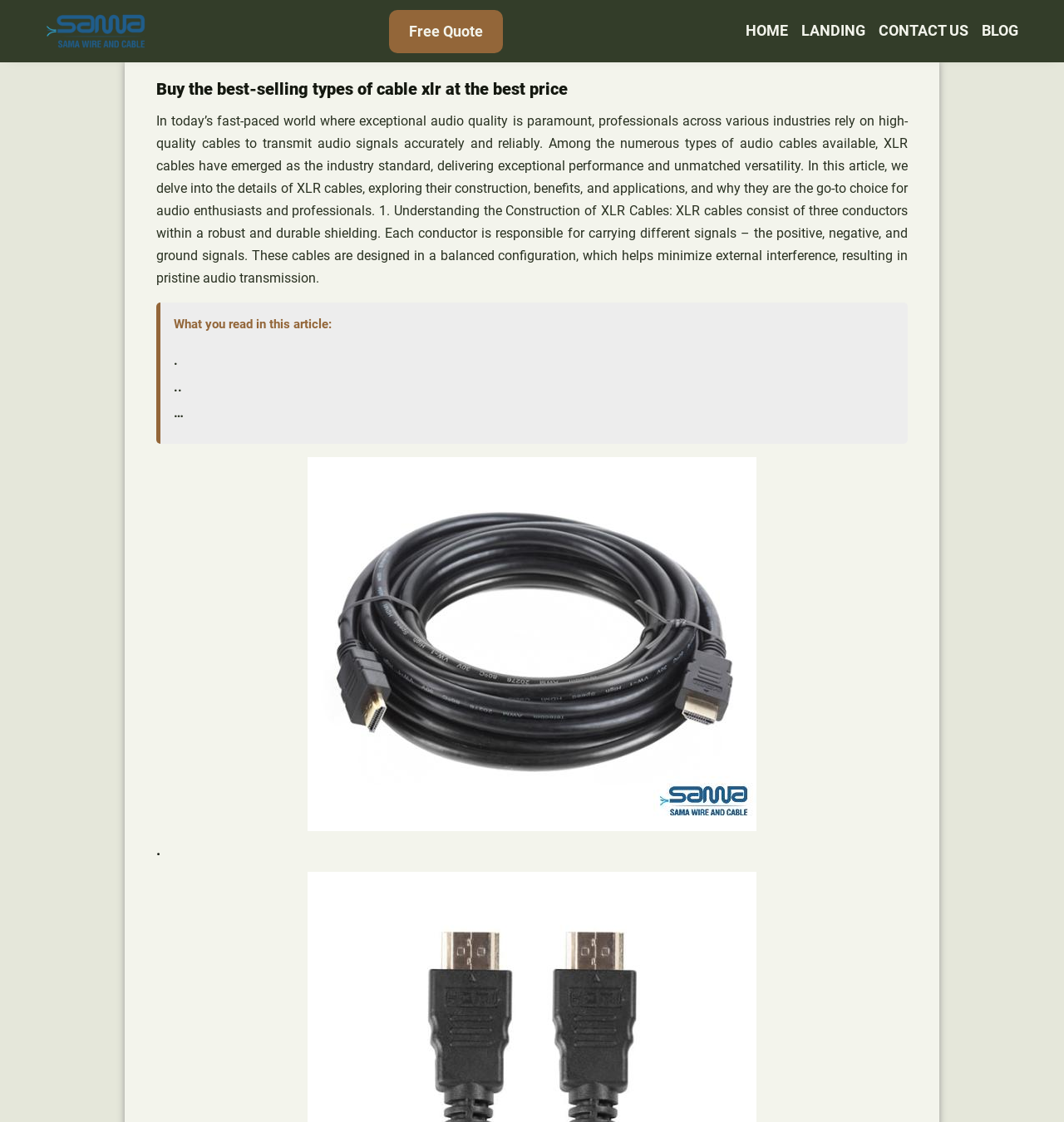What is the benefit of XLR cables' balanced configuration?
Could you give a comprehensive explanation in response to this question?

The article states that the balanced configuration of XLR cables helps minimize external interference, resulting in pristine audio transmission, as mentioned in the sentence 'These cables are designed in a balanced configuration, which helps minimize external interference, resulting in pristine audio transmission'.